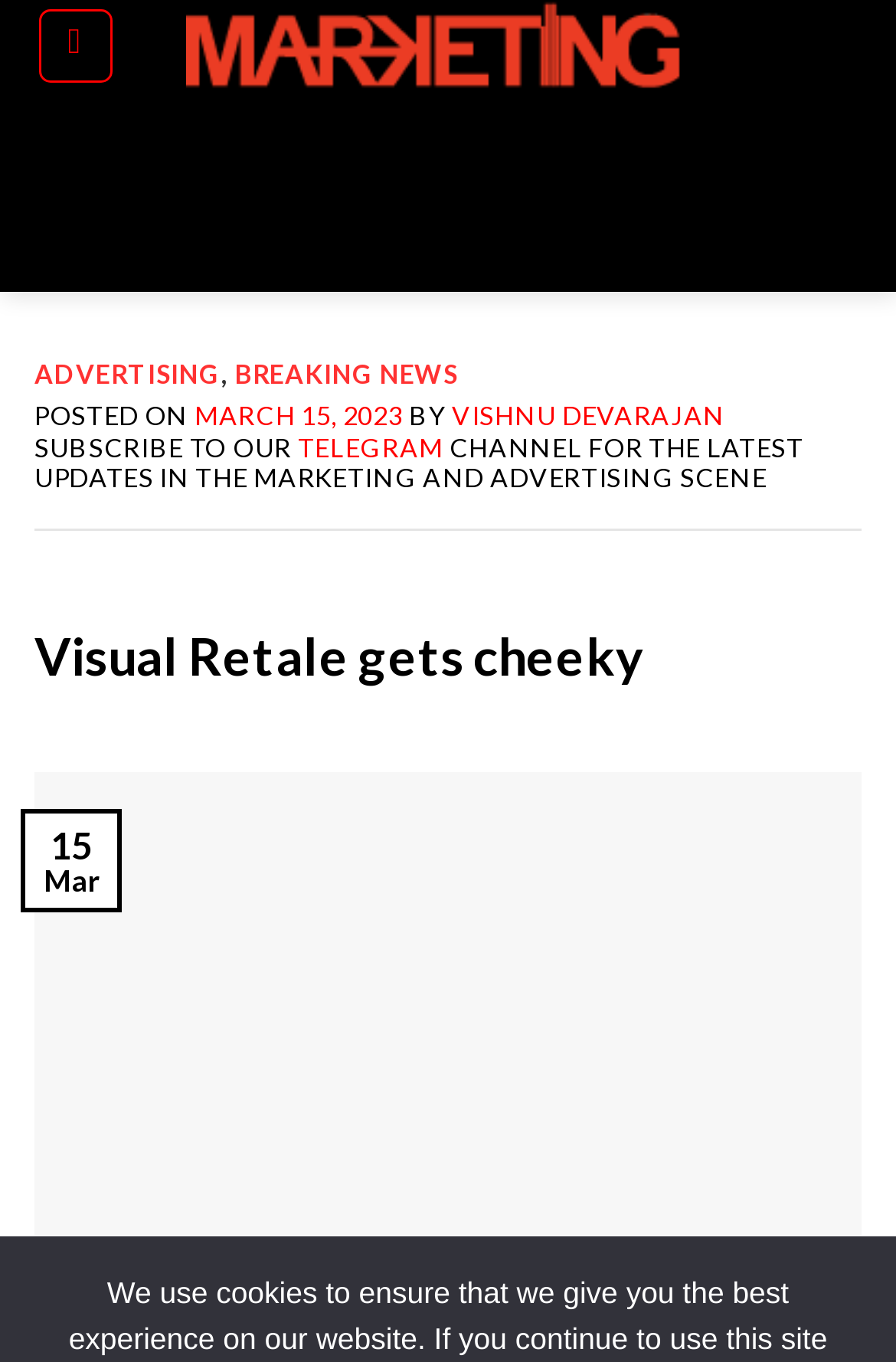Construct a comprehensive description capturing every detail on the webpage.

The webpage is a news article page from MARKETING Magazine Asia. At the top, there is a logo of MARKETING Magazine Asia, accompanied by a link to the magazine's homepage. Next to the logo, there is a menu link labeled "Menu". 

Below the logo and menu, there is a header section with two links, "ADVERTISING" and "BREAKING NEWS", indicating the categories of the news article. The article's title, "Visual Retale gets cheeky", is displayed prominently in this section. 

The article's metadata is displayed below the title, including the posting date, "MARCH 15, 2023", and the author's name, "VISHNU DEVARAJAN". There is also a call-to-action to subscribe to the magazine's Telegram channel for the latest updates in the marketing and advertising scene.

The main content of the article is not explicitly described in the accessibility tree, but it is likely to be located below the metadata section. There is a horizontal separator line dividing the metadata section from the main content. 

On the right side of the page, there is a layout table displaying the date "15 Mar" in a smaller font size, which might be a summary or a preview of the article.